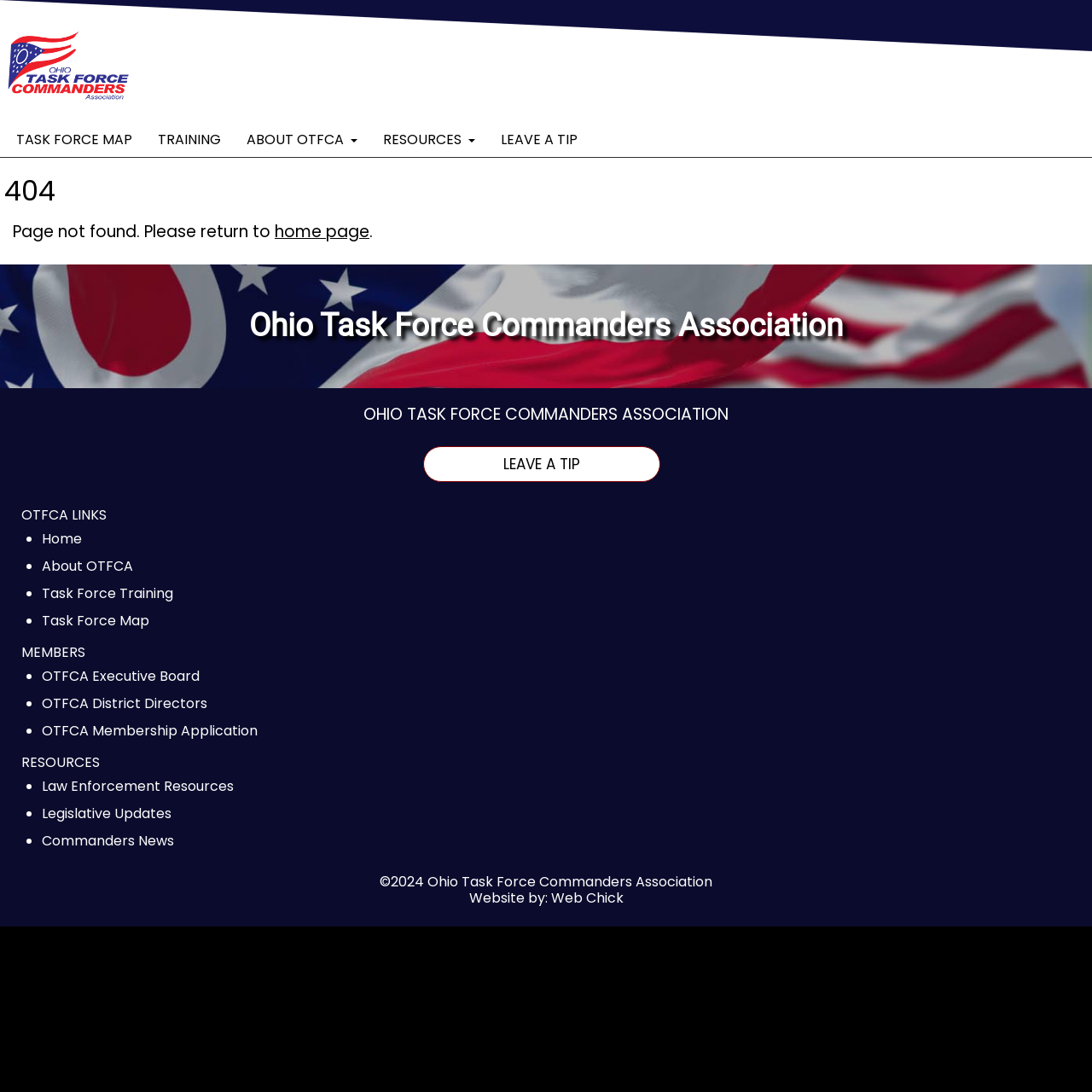Illustrate the webpage thoroughly, mentioning all important details.

The webpage is a 404 error page from the Ohio Task Force Commanders Association. At the top, there is a logo of the association, followed by a navigation menu with links to "TASK FORCE MAP", "TRAINING", "ABOUT OTFCA", "RESOURCES", and "LEAVE A TIP". 

Below the navigation menu, there is a large heading "404" indicating that the page was not found. A message "Page not found. Please return to" is displayed, with a link to the "home page" next to it.

Further down, there is a section with the association's name and a subtitle "OHIO TASK FORCE COMMANDERS ASSOCIATION". 

The main content of the page is divided into three sections. The first section has a heading "OTFCA LINKS" and lists links to "Home", "About OTFCA", "Task Force Training", and "Task Force Map". The second section has a heading "MEMBERS" and lists links to "OTFCA Executive Board", "OTFCA District Directors", and "OTFCA Membership Application". The third section has a heading "RESOURCES" and lists links to "Law Enforcement Resources", "Legislative Updates", and "Commanders News".

At the bottom of the page, there is a footer section with a copyright notice "©2024 Ohio Task Force Commanders Association" and a credit to the website designer "Web Chick".